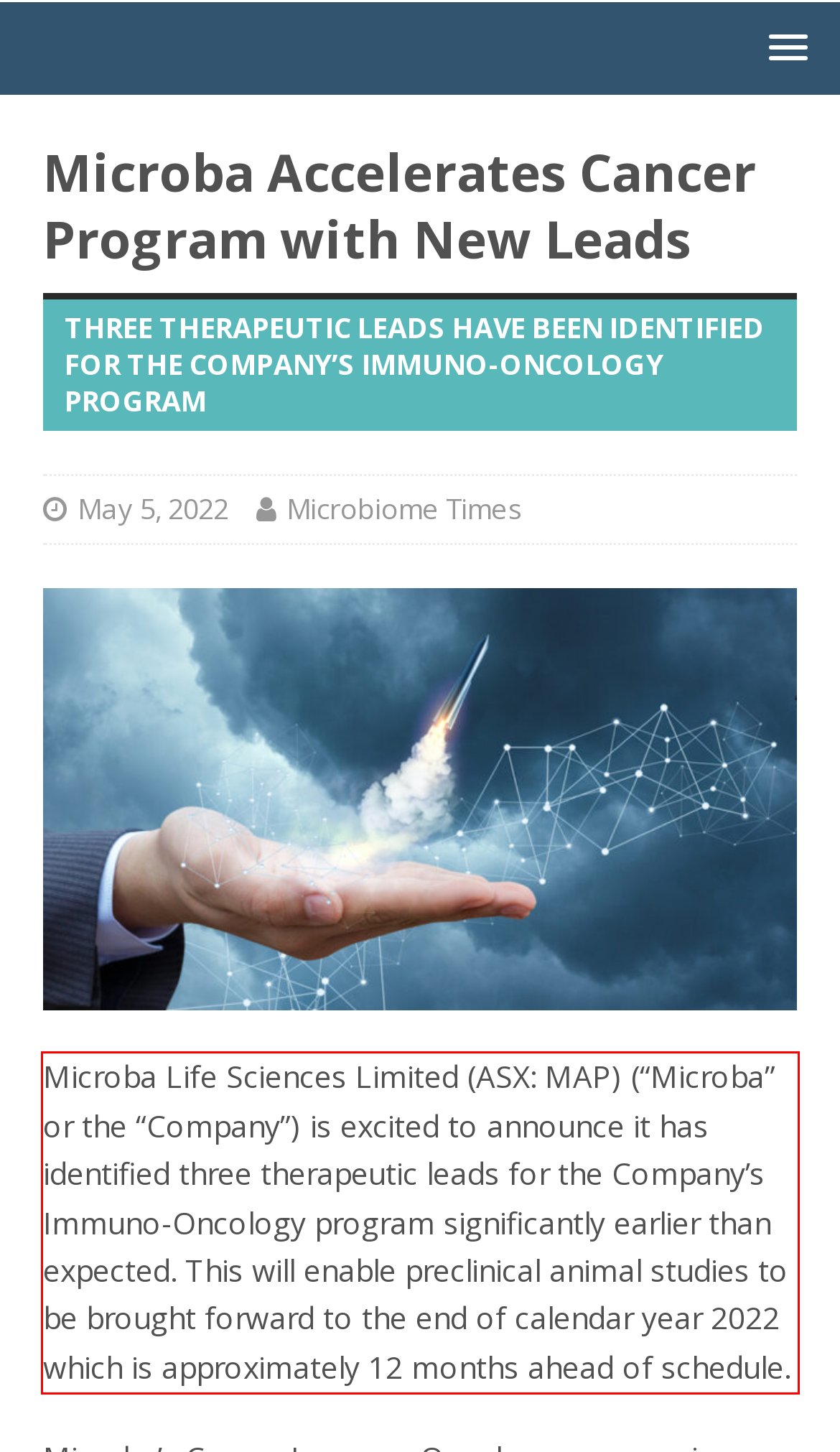Please use OCR to extract the text content from the red bounding box in the provided webpage screenshot.

Microba Life Sciences Limited (ASX: MAP) (“Microba” or the “Company”) is excited to announce it has identified three therapeutic leads for the Company’s Immuno-Oncology program significantly earlier than expected. This will enable preclinical animal studies to be brought forward to the end of calendar year 2022 which is approximately 12 months ahead of schedule.